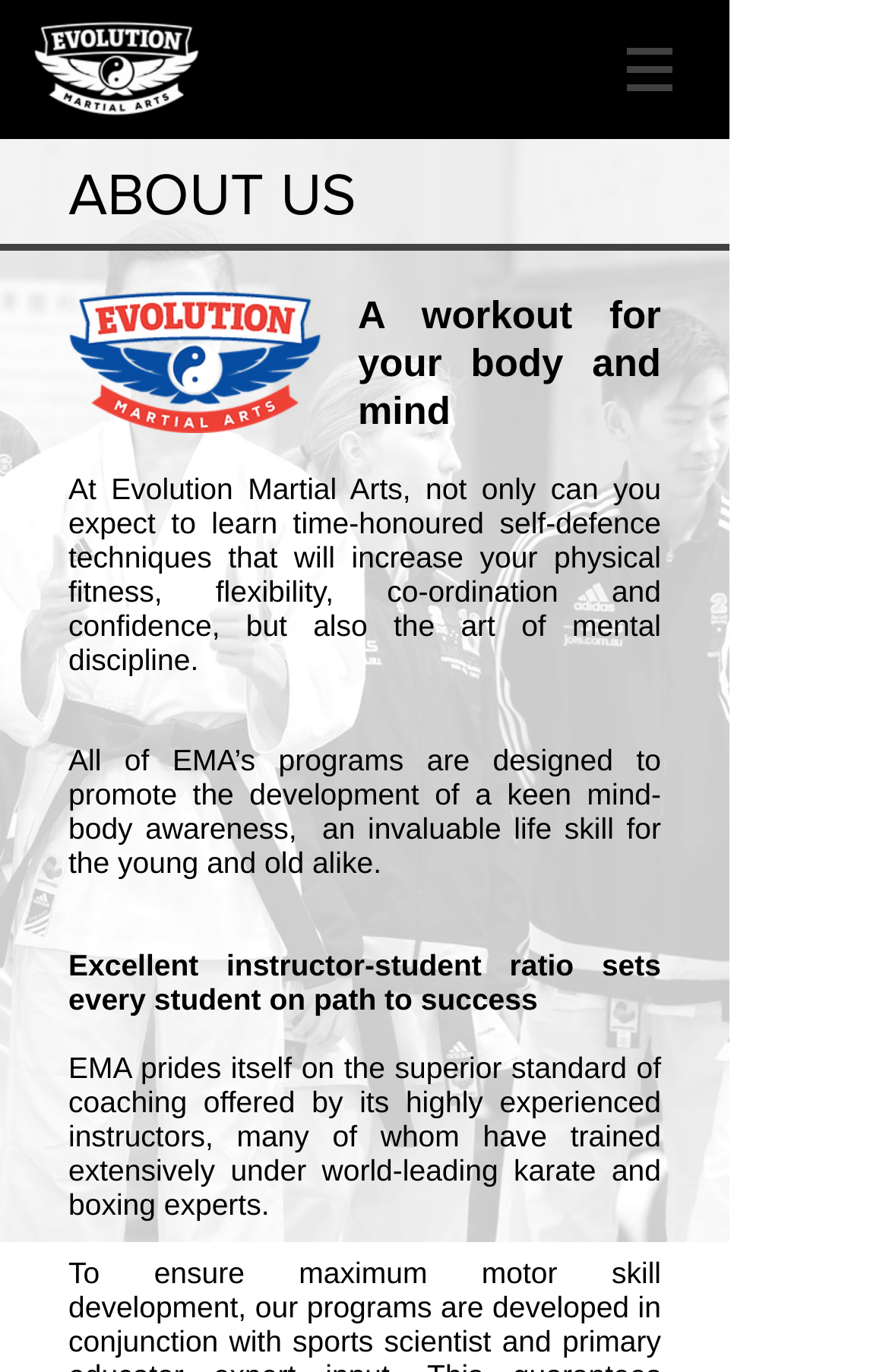Describe the webpage in detail, including text, images, and layout.

The webpage is about Evolution Martial Arts, with a logo at the top left corner featuring a white full logo image. To the right of the logo, there is a navigation menu labeled "Site" with a button that has a popup menu. 

Below the navigation menu, there is a prominent heading "ABOUT US" at the top center of the page. Underneath, there is a paragraph describing the benefits of learning martial arts at Evolution Martial Arts, including physical fitness, flexibility, coordination, confidence, and mental discipline. 

To the right of this paragraph, there is a heading "A workout for your body and mind" and an image of the EMA color transparent logo. 

Further down the page, there is another heading that explains how the programs at Evolution Martial Arts promote mind-body awareness, a valuable life skill for people of all ages. 

Below this, there is a static text block highlighting the excellent instructor-student ratio that sets every student on a path to success. Finally, at the bottom of the page, there is a heading that praises the superior standard of coaching offered by the highly experienced instructors at Evolution Martial Arts.